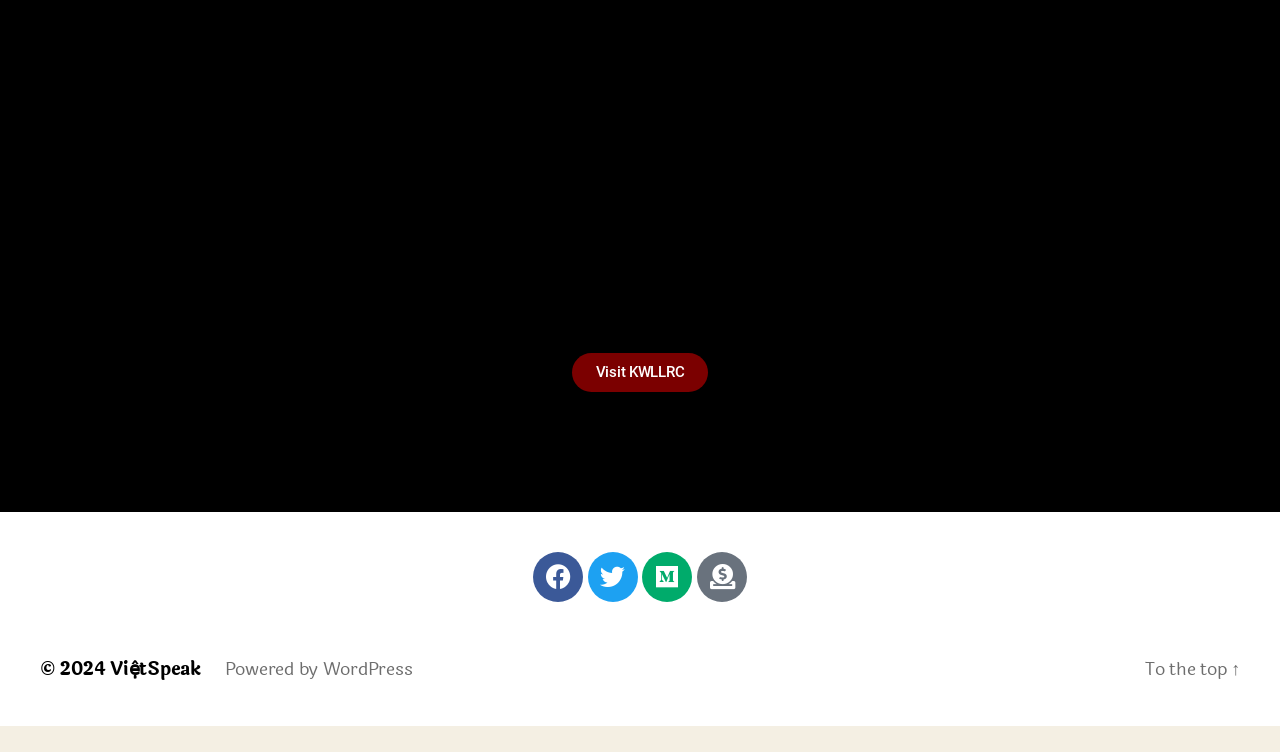What is the name of the website?
We need a detailed and meticulous answer to the question.

By examining the links at the bottom of the webpage, I found a link that reads 'ViệtSpeak', which suggests that this is the name of the website.